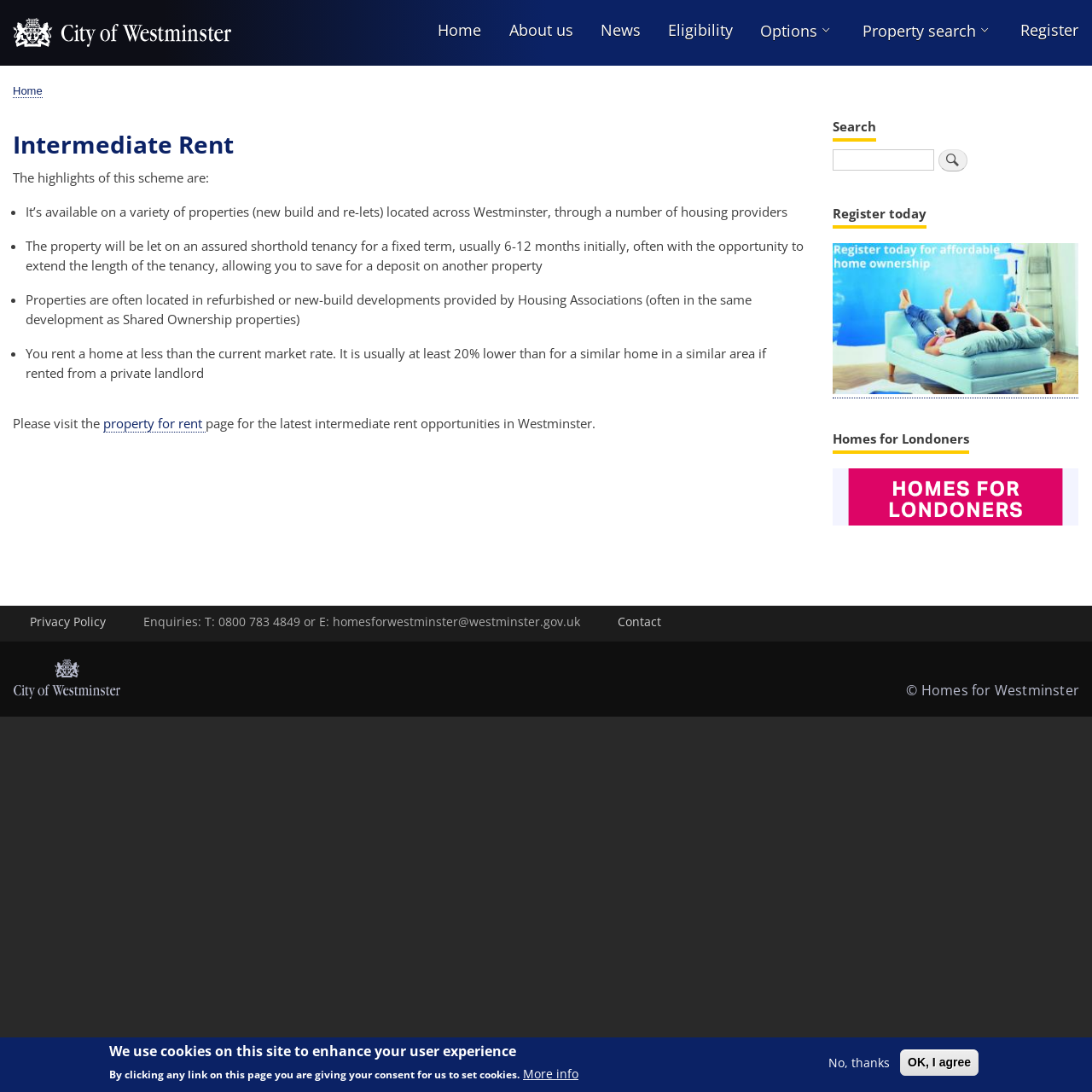Specify the bounding box coordinates of the element's region that should be clicked to achieve the following instruction: "View 'Property for rent'". The bounding box coordinates consist of four float numbers between 0 and 1, in the format [left, top, right, bottom].

[0.095, 0.38, 0.188, 0.396]